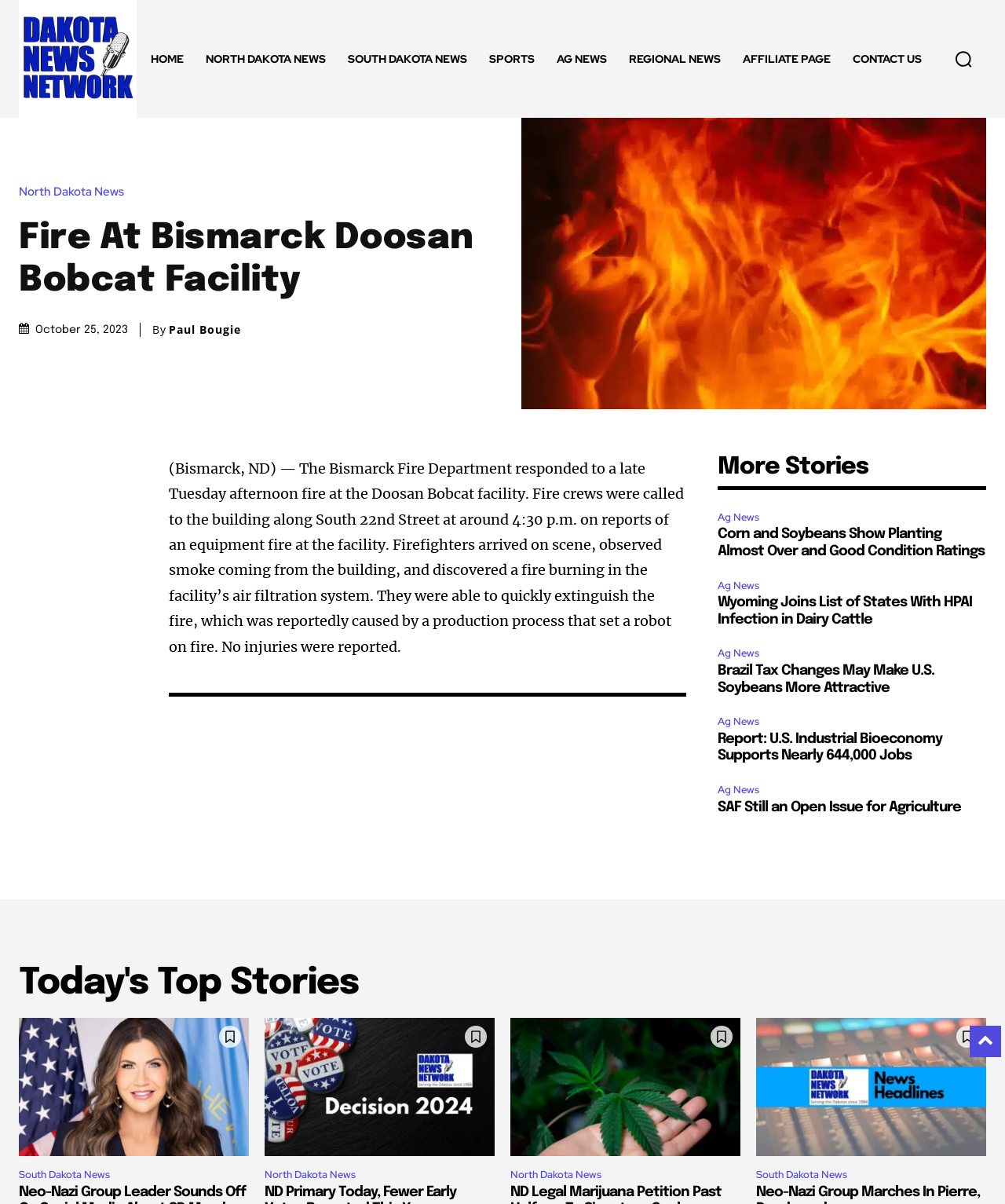Can you find and generate the webpage's heading?

Fire At Bismarck Doosan Bobcat Facility